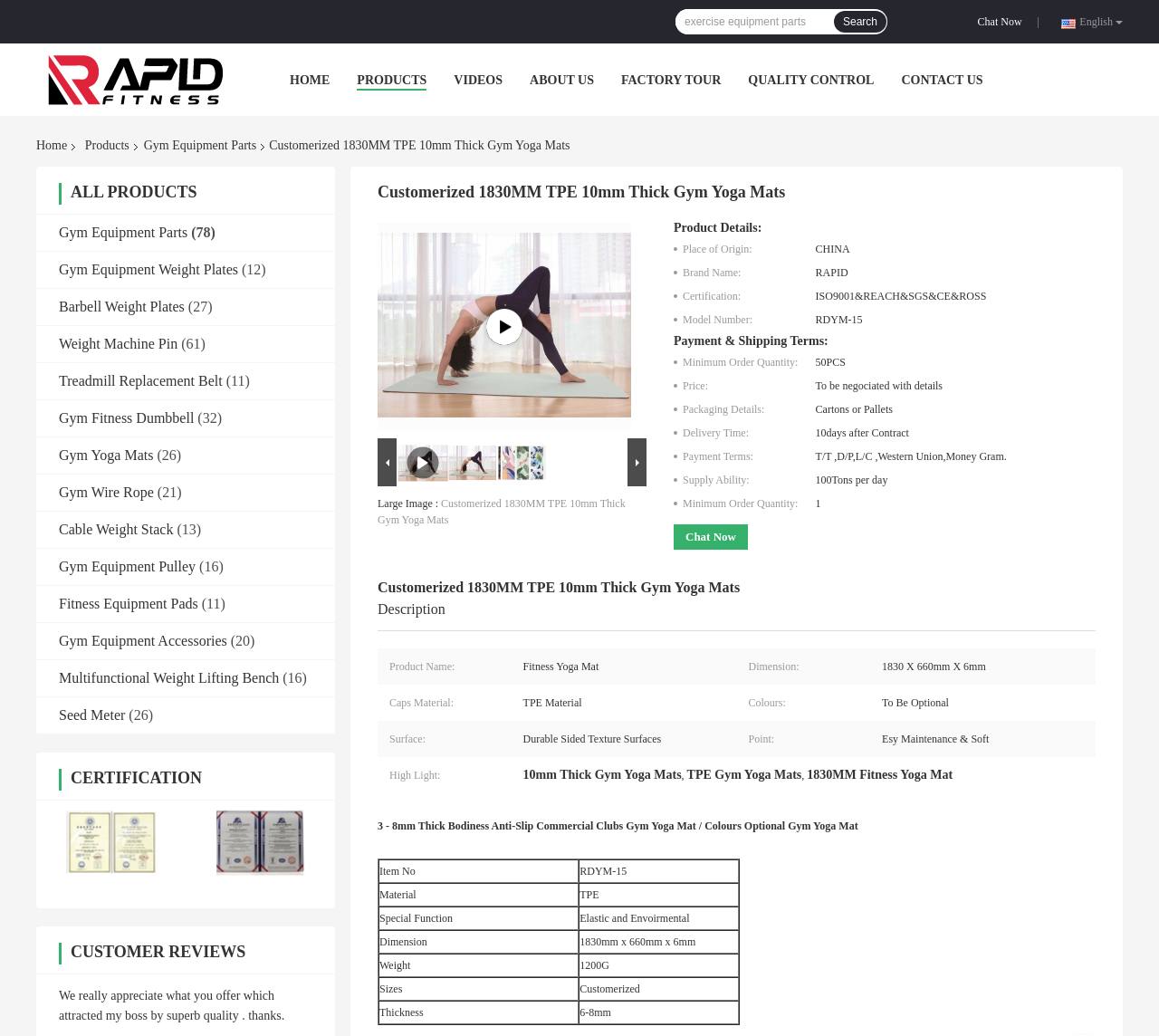Locate the headline of the webpage and generate its content.

Customerized 1830MM TPE 10mm Thick Gym Yoga Mats